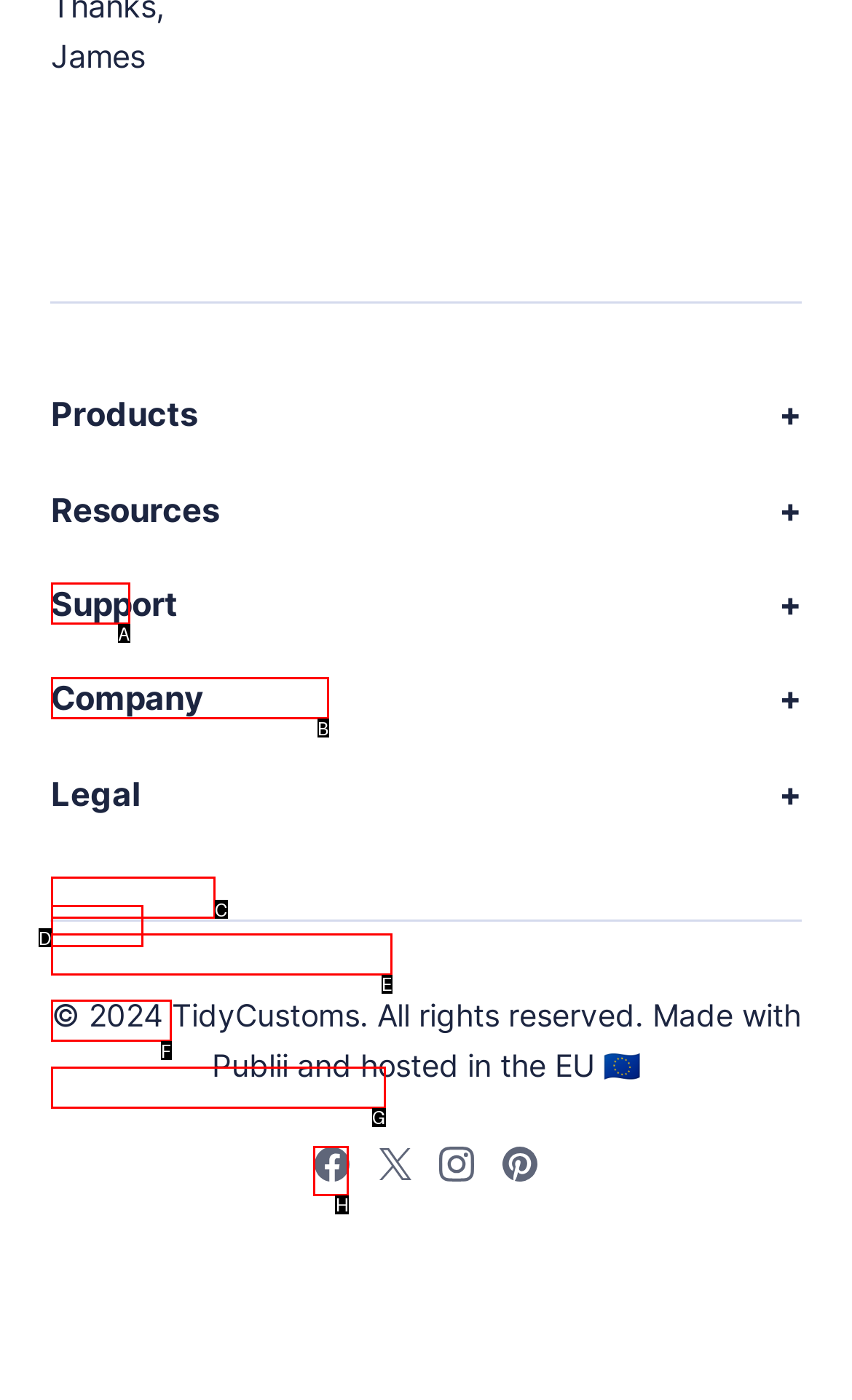Point out which HTML element you should click to fulfill the task: Follow Publii on Facebook.
Provide the option's letter from the given choices.

H